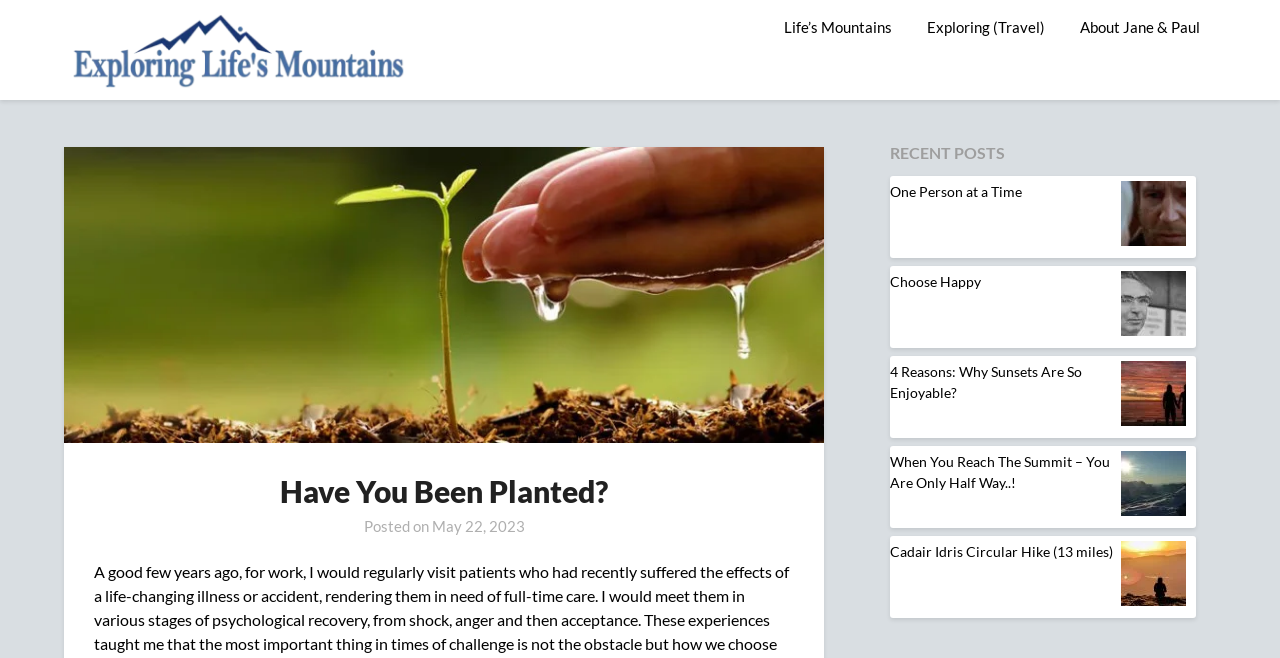Please determine the bounding box coordinates of the clickable area required to carry out the following instruction: "Explore the 'About Jane & Paul' page". The coordinates must be four float numbers between 0 and 1, represented as [left, top, right, bottom].

[0.831, 0.0, 0.95, 0.083]